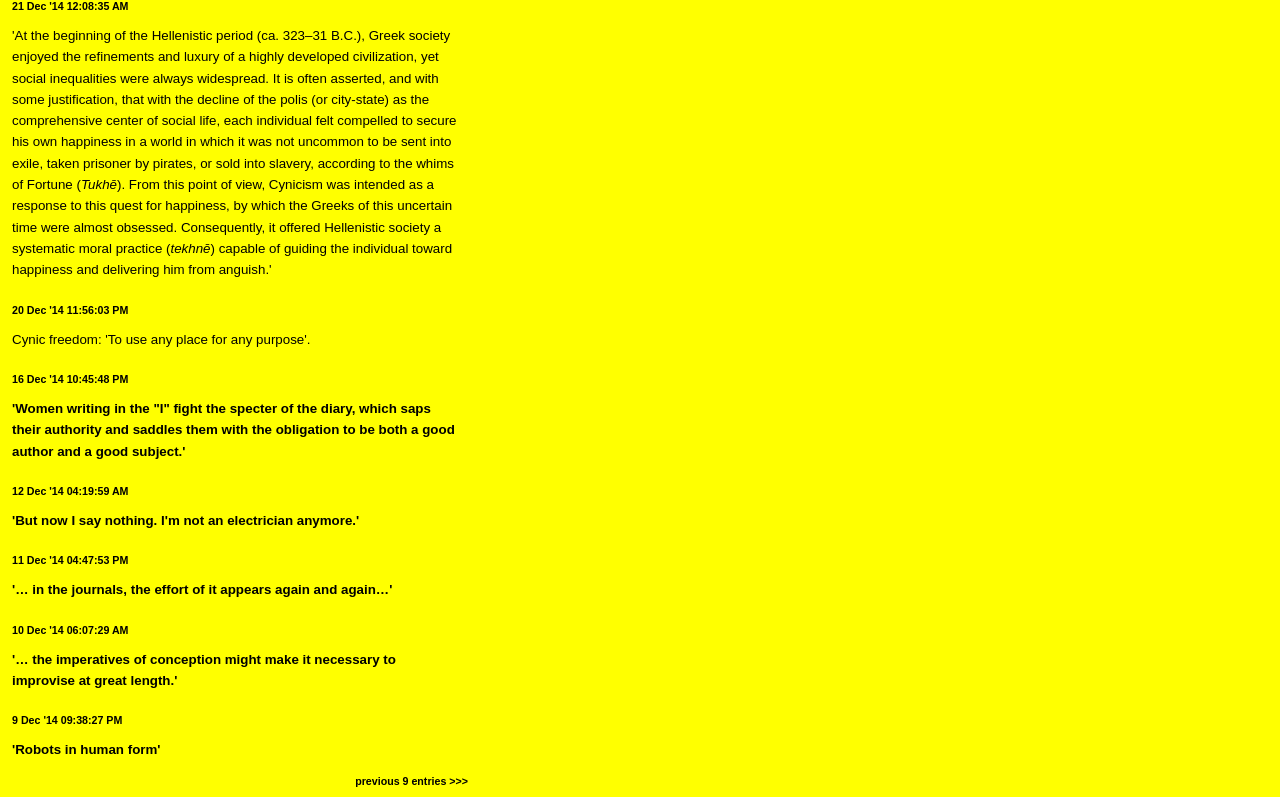Find the UI element described as: "10 Dec '14 06:07:29 AM" and predict its bounding box coordinates. Ensure the coordinates are four float numbers between 0 and 1, [left, top, right, bottom].

[0.009, 0.783, 0.1, 0.798]